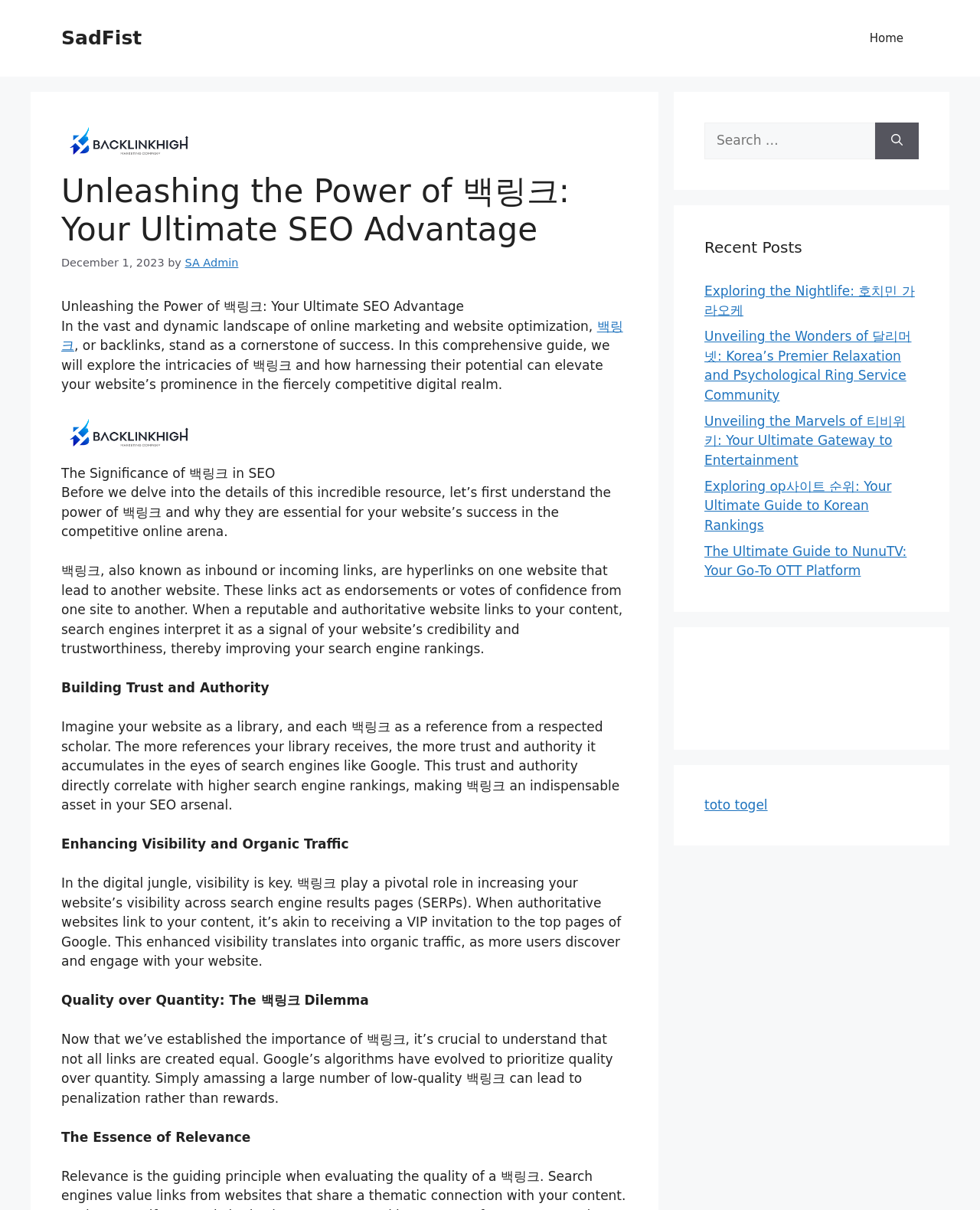Extract the bounding box of the UI element described as: "SadFist".

[0.062, 0.022, 0.145, 0.041]